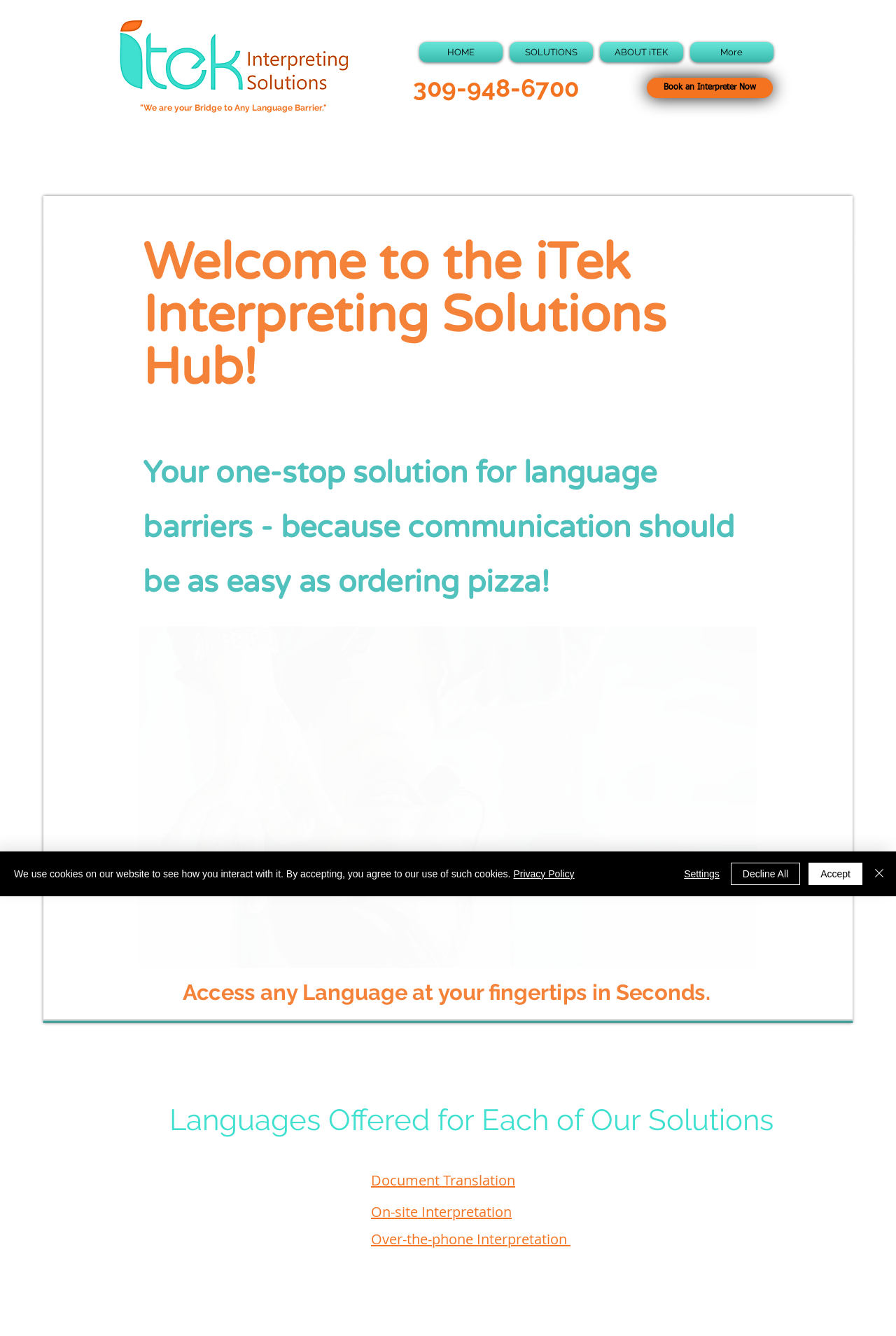Provide a short, one-word or phrase answer to the question below:
What is the company name on the logo?

iTek